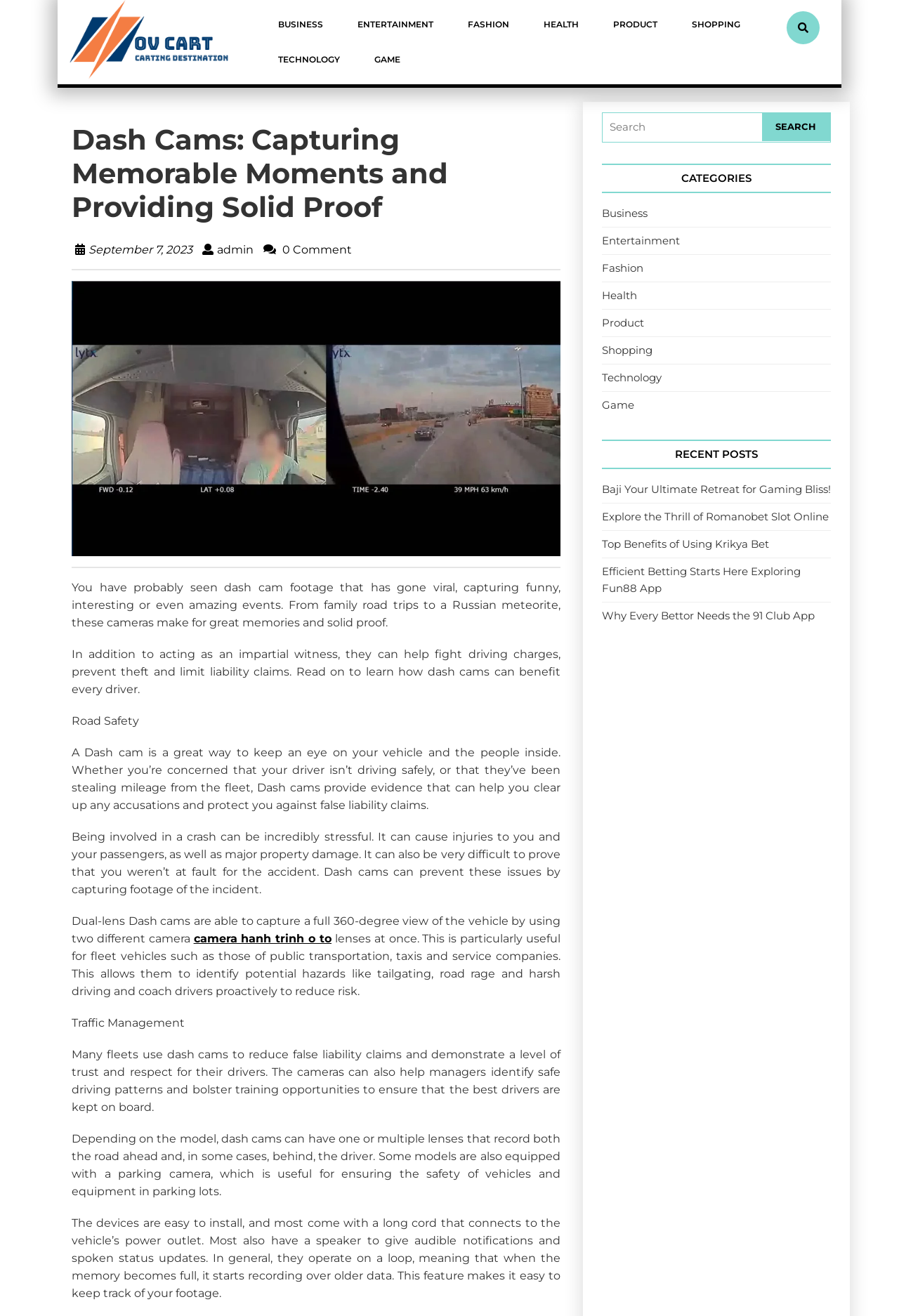Pinpoint the bounding box coordinates of the clickable area necessary to execute the following instruction: "Click on the TECHNOLOGY link". The coordinates should be given as four float numbers between 0 and 1, namely [left, top, right, bottom].

[0.29, 0.032, 0.394, 0.059]